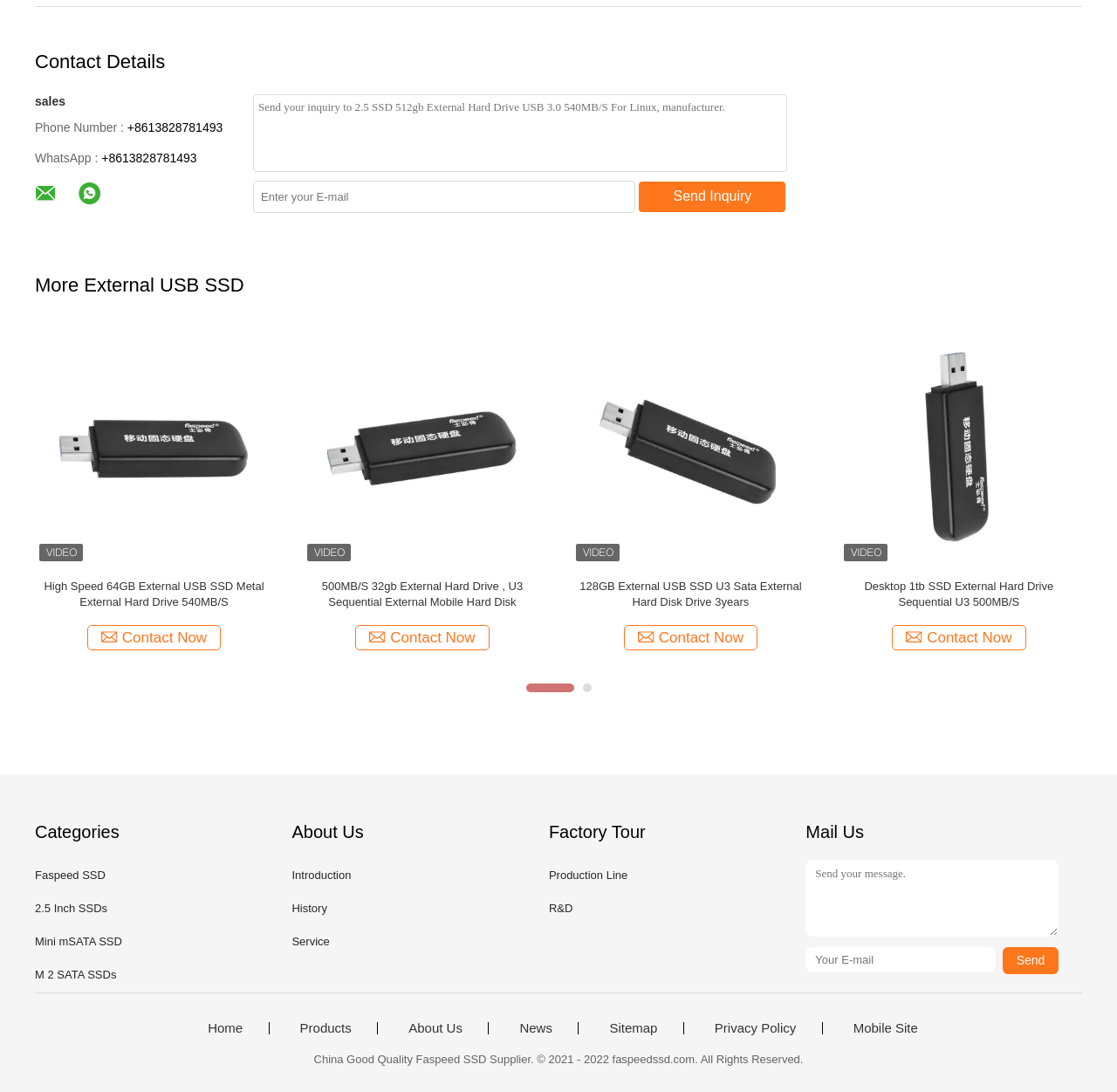Respond to the question with just a single word or phrase: 
What is the company's copyright information?

2021 - 2022 faspeedssd.com